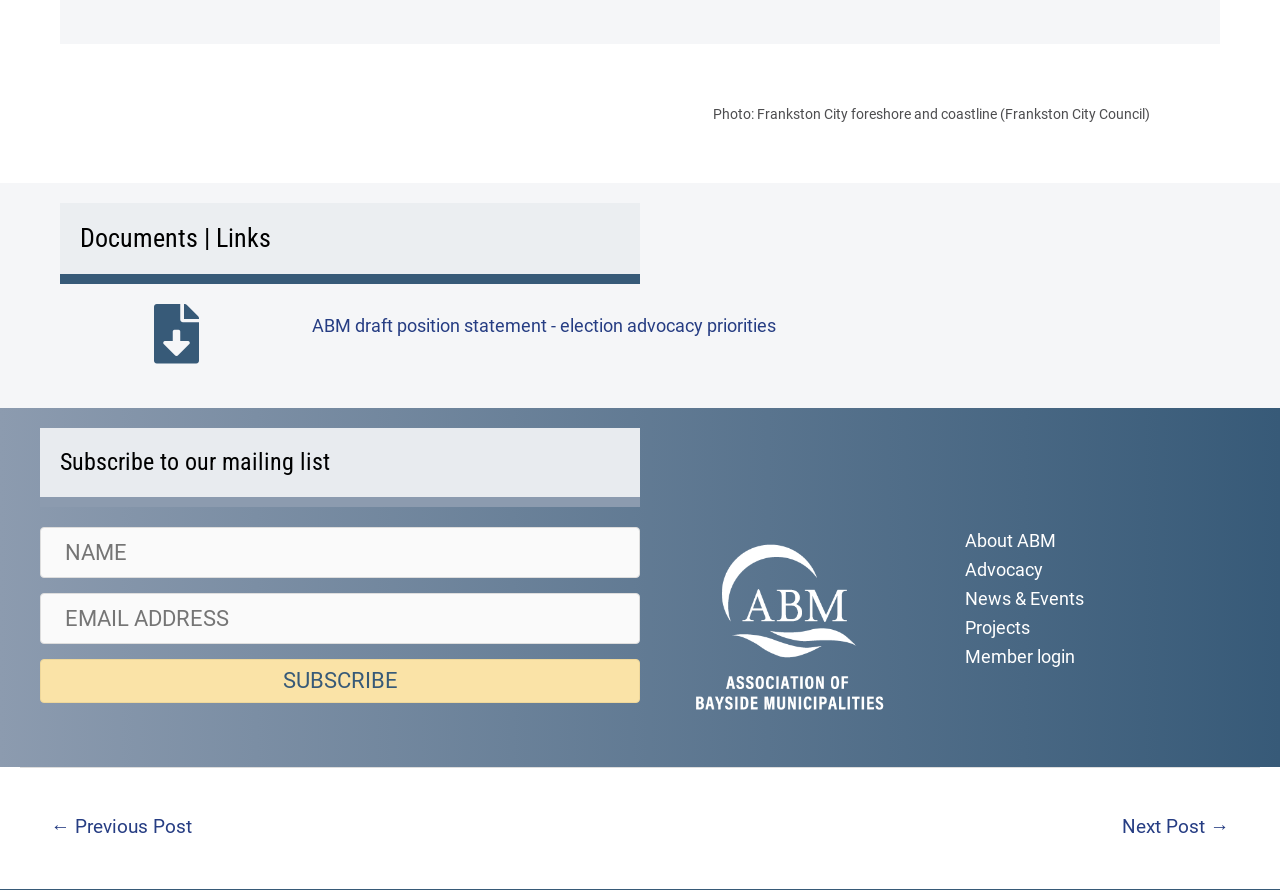Based on the description "Projects", find the bounding box of the specified UI element.

[0.75, 0.69, 0.953, 0.722]